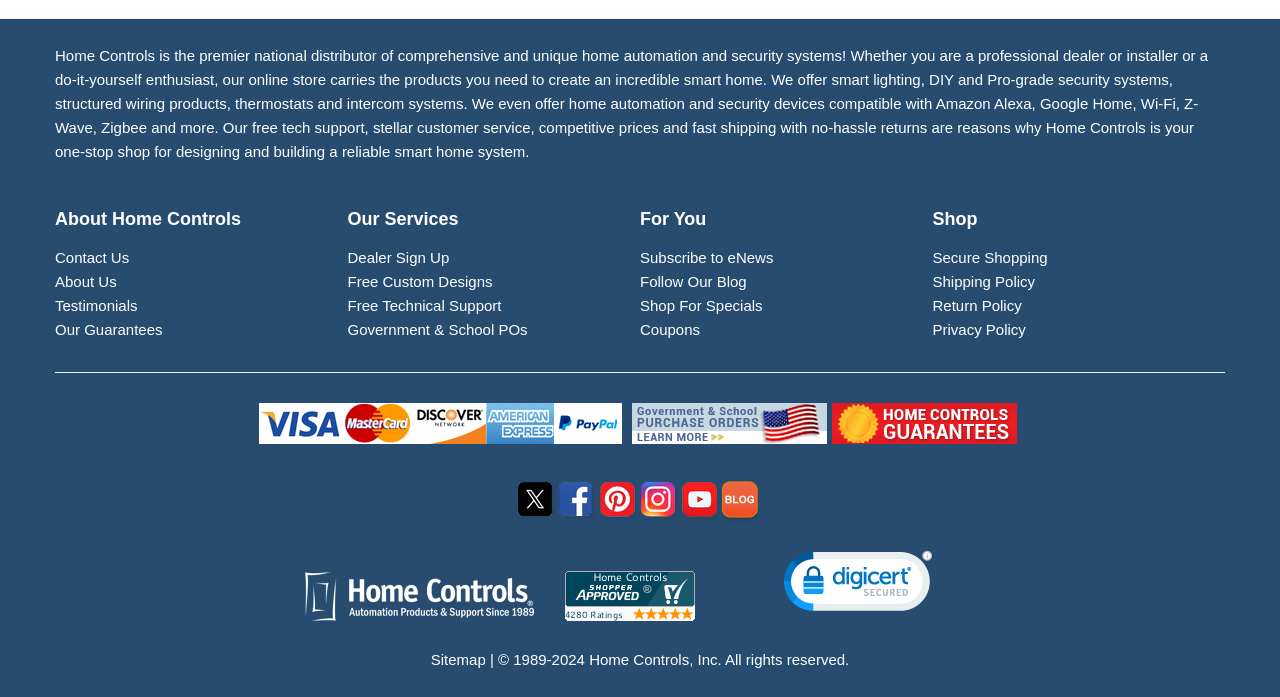Find the bounding box coordinates of the clickable area required to complete the following action: "Learn about Home Controls".

[0.043, 0.278, 0.271, 0.352]